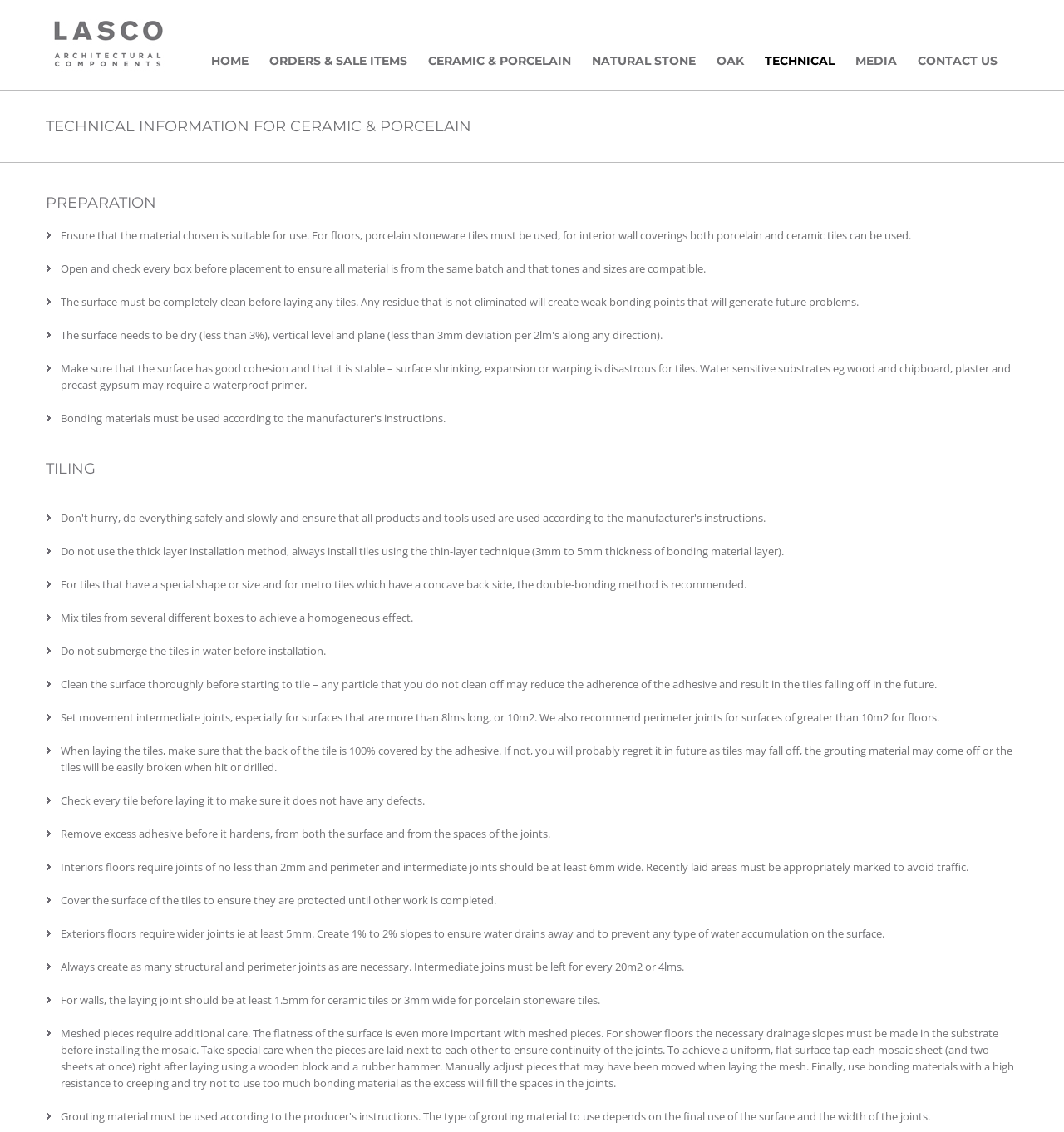Explain the features and main sections of the webpage comprehensively.

This webpage is about technical information for ceramic and porcelain tiles provided by LASCO Architectural Components in Cape Town, South Africa. At the top left corner, there is a link to "Lasco Architectural Components" accompanied by an image with the same name. 

To the right of the image, there is a navigation menu with links to "HOME", "ORDERS & SALE ITEMS", "CERAMIC & PORCELAIN", "NATURAL STONE", "OAK", "TECHNICAL", "MEDIA", and "CONTACT US". 

Below the navigation menu, there is a heading "TECHNICAL INFORMATION FOR CERAMIC & PORCELAIN" followed by a subheading "PREPARATION". Under this subheading, there are several paragraphs of text providing guidance on preparing surfaces for tile installation, including ensuring the material is suitable, checking for compatibility, cleaning the surface, and more.

Further down the page, there is another subheading "TILING" with more paragraphs of text offering advice on tile installation, such as using the thin-layer technique, mixing tiles from different boxes, and cleaning the surface before starting to tile. The text also covers topics like movement intermediate joints, adhesive application, and joint widths for interior and exterior floors.

Throughout the page, the text is organized into clear sections with headings and subheadings, making it easy to navigate and understand the technical information provided.